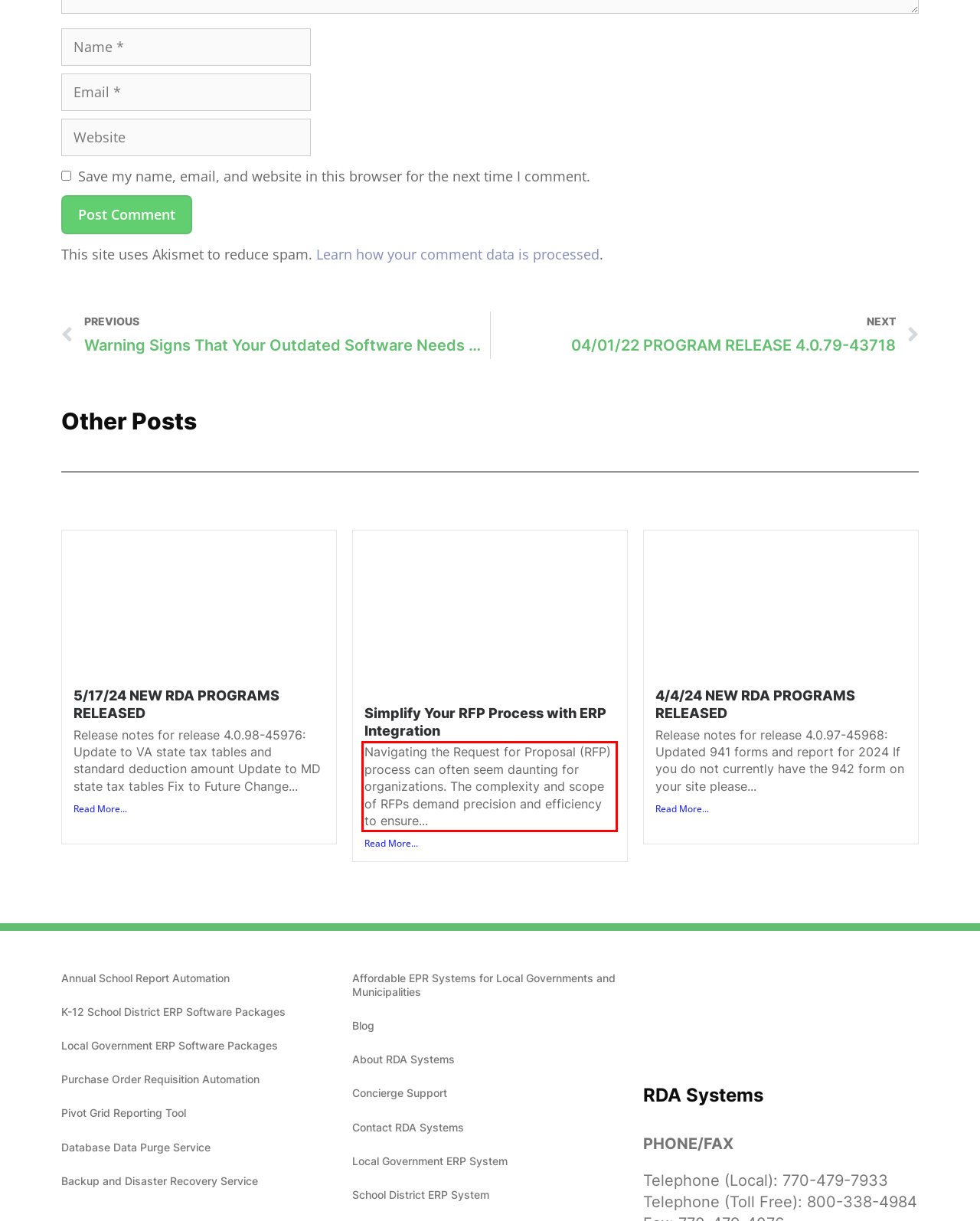View the screenshot of the webpage and identify the UI element surrounded by a red bounding box. Extract the text contained within this red bounding box.

Navigating the Request for Proposal (RFP) process can often seem daunting for organizations. The complexity and scope of RFPs demand precision and efficiency to ensure...